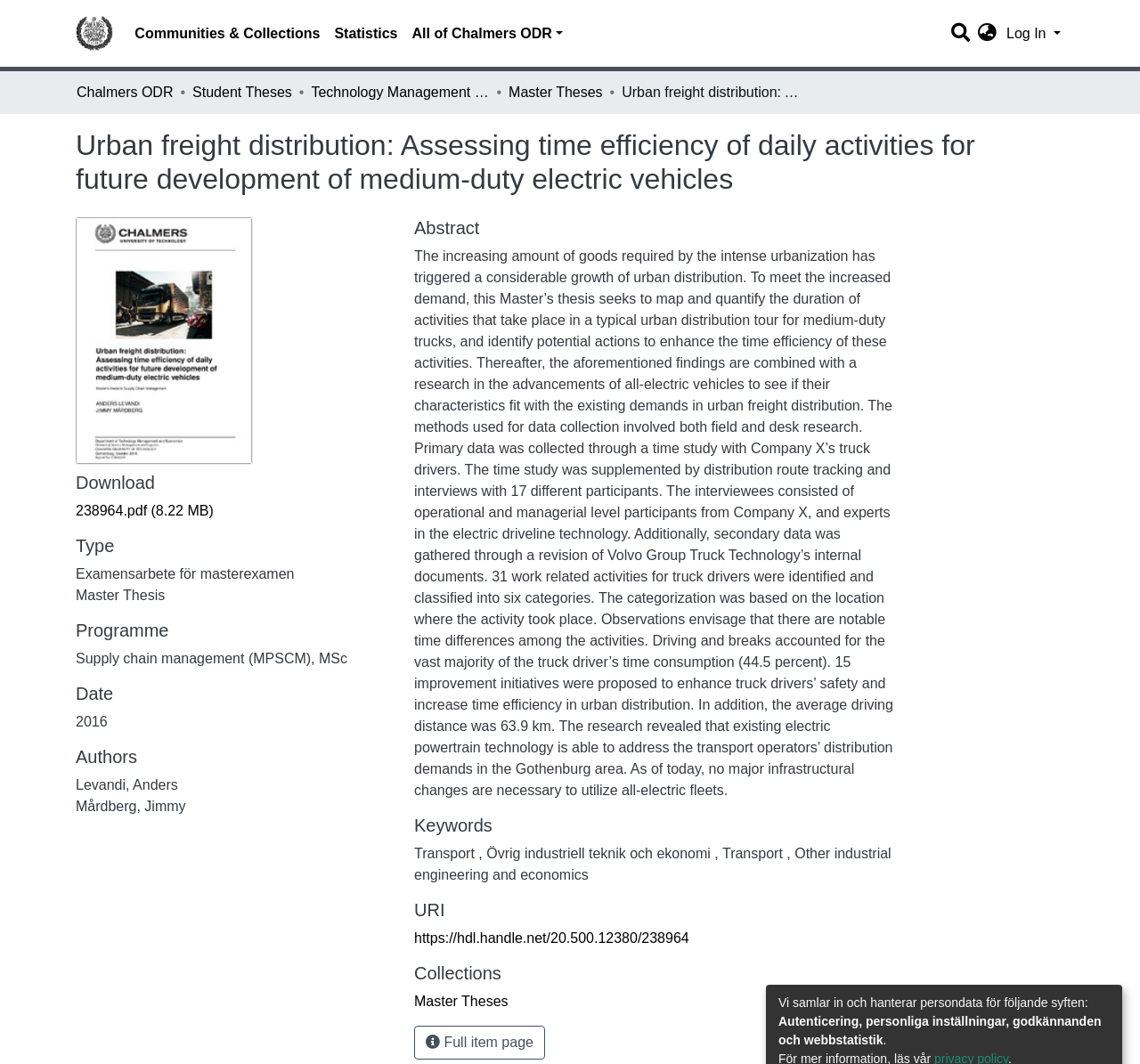Who are the authors of the thesis?
Give a one-word or short-phrase answer derived from the screenshot.

Levandi, Anders and Mårdberg, Jimmy